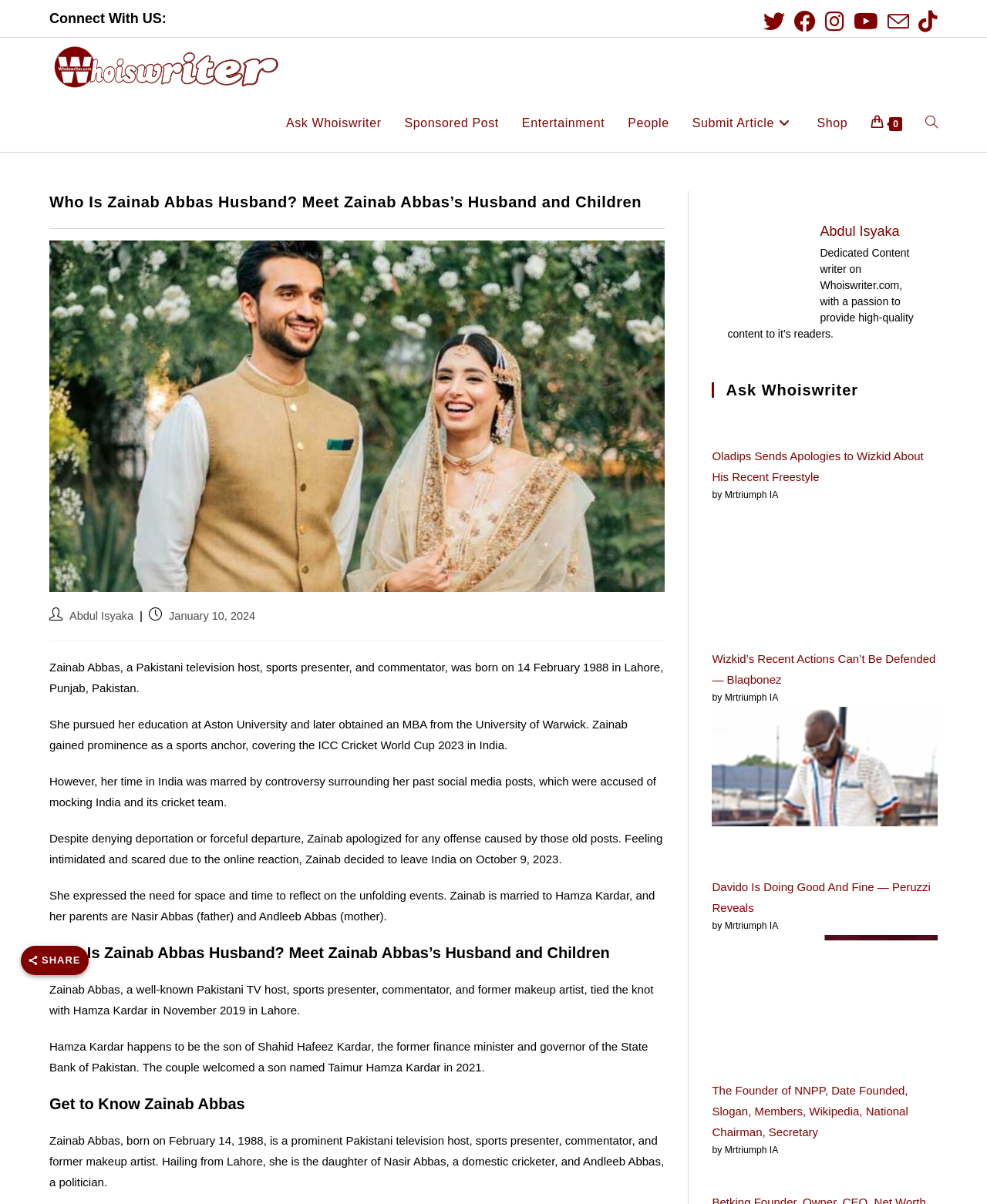Please specify the bounding box coordinates in the format (top-left x, top-left y, bottom-right x, bottom-right y), with all values as floating point numbers between 0 and 1. Identify the bounding box of the UI element described by: Phase 2 Restoration Section

None